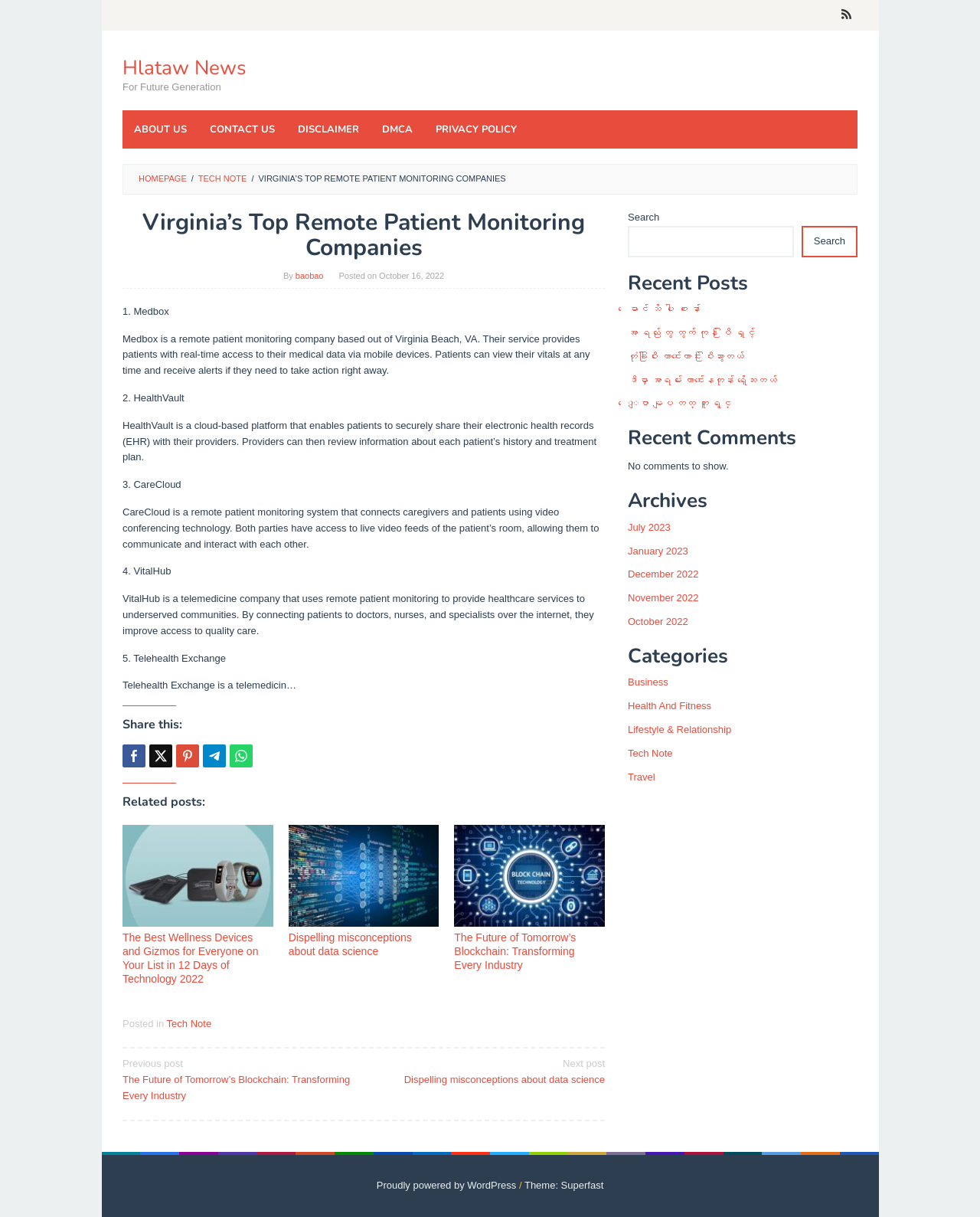What is the category of the post 'The Best Wellness Devices and Gizmos for Everyone on Your List in 12 Days of Technology 2022'?
Analyze the image and provide a thorough answer to the question.

The related post 'The Best Wellness Devices and Gizmos for Everyone on Your List in 12 Days of Technology 2022' is categorized under Lifestyle & Relationship, which is one of the categories listed on the webpage.